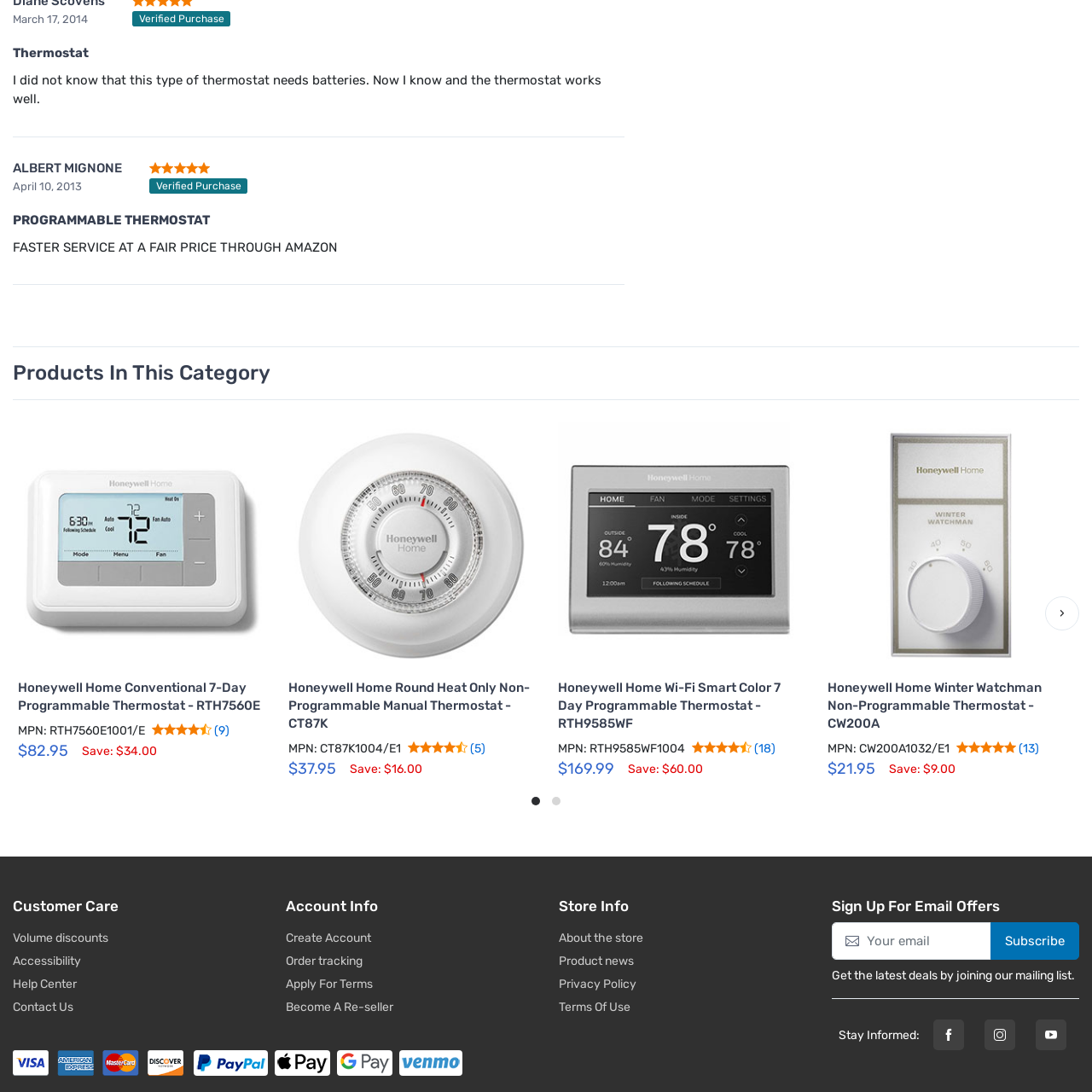Thoroughly describe the content of the image found within the red border.

The image features the Honeywell Home Conventional 7-Day Programmable Thermostat, model RTH7560E. This modern thermostat is designed to optimize home heating and cooling by programming up to seven different schedules for the week, allowing for energy efficiency and tailored comfort. It showcases a sleek, user-friendly interface, with a clear display screen that provides easy access to temperature controls and settings. This thermostat is ideal for homeowners looking to enhance their climate control while saving on energy bills.